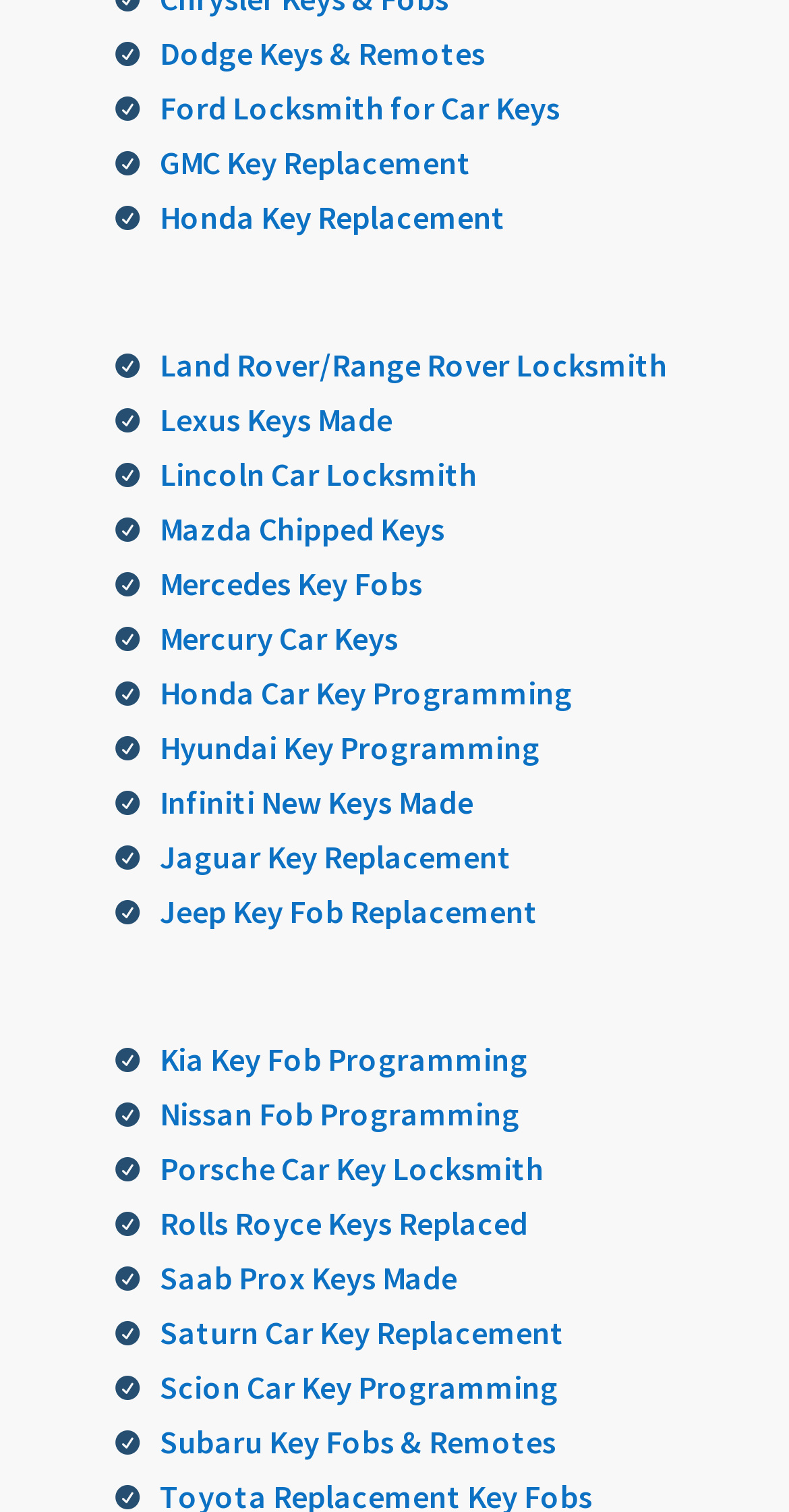Identify the bounding box coordinates of the section to be clicked to complete the task described by the following instruction: "Click on Dodge Keys & Remotes". The coordinates should be four float numbers between 0 and 1, formatted as [left, top, right, bottom].

[0.203, 0.021, 0.615, 0.048]